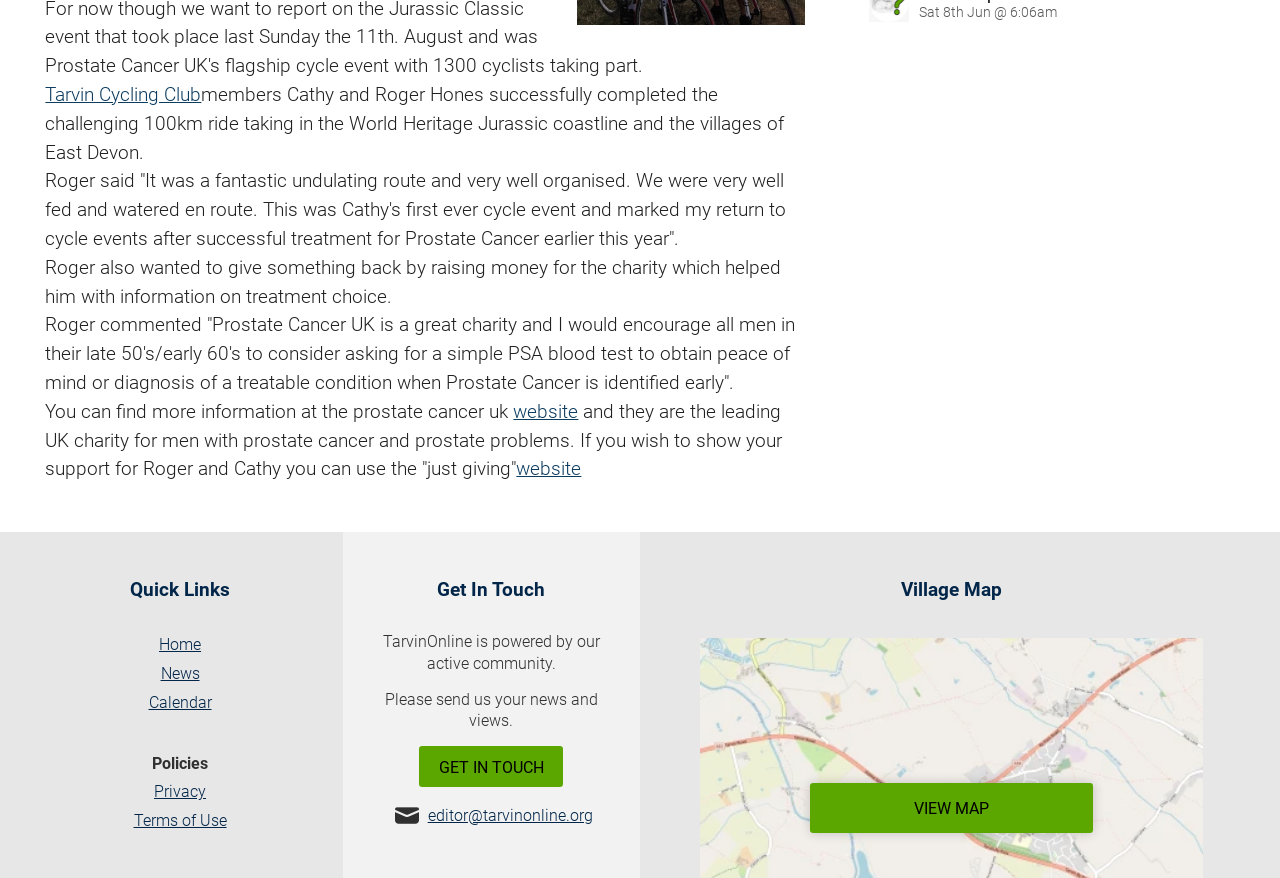Show the bounding box coordinates for the HTML element described as: "Tarvin Cycling Club".

[0.035, 0.094, 0.157, 0.121]